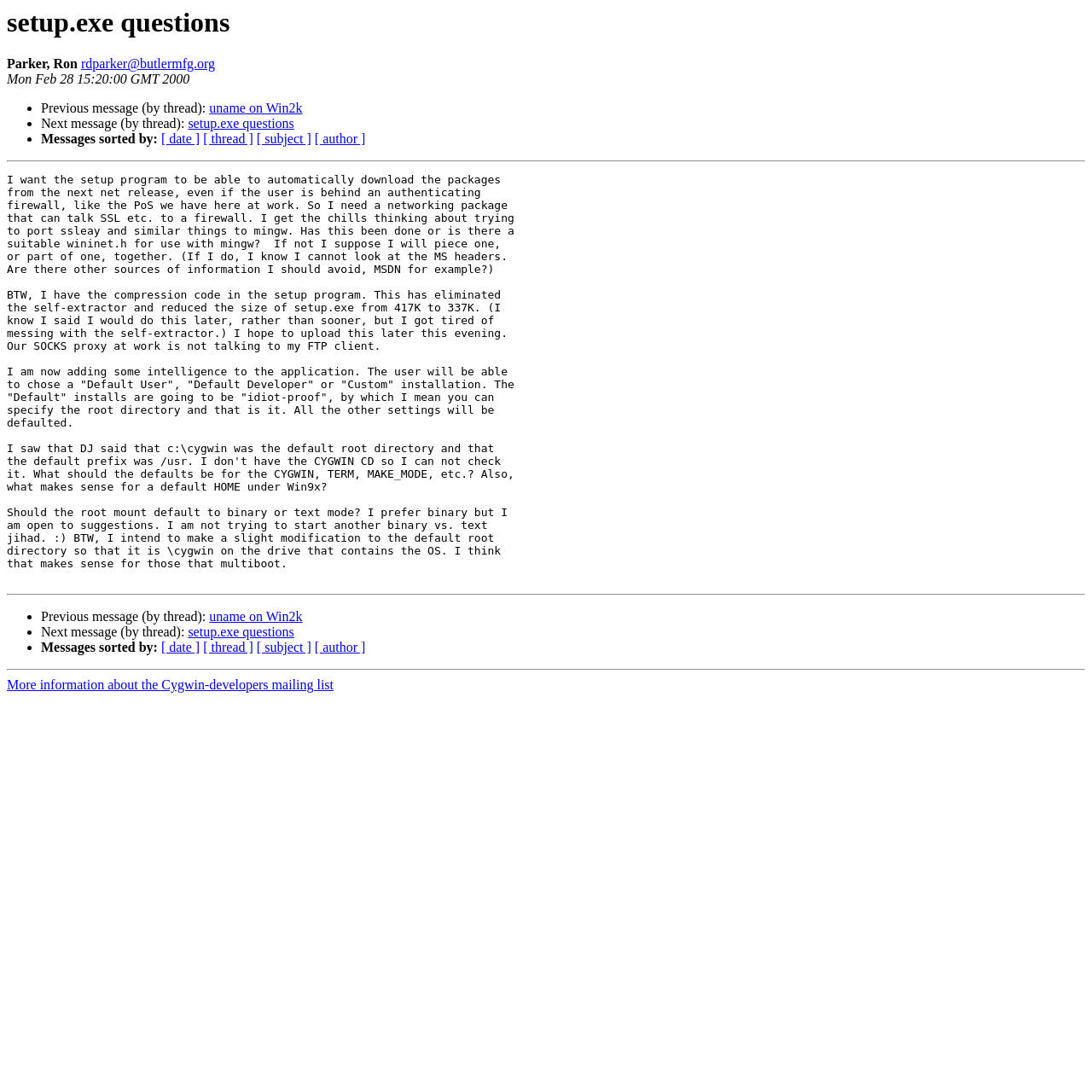Locate the bounding box coordinates of the area that needs to be clicked to fulfill the following instruction: "View previous message in thread". The coordinates should be in the format of four float numbers between 0 and 1, namely [left, top, right, bottom].

[0.192, 0.093, 0.277, 0.106]